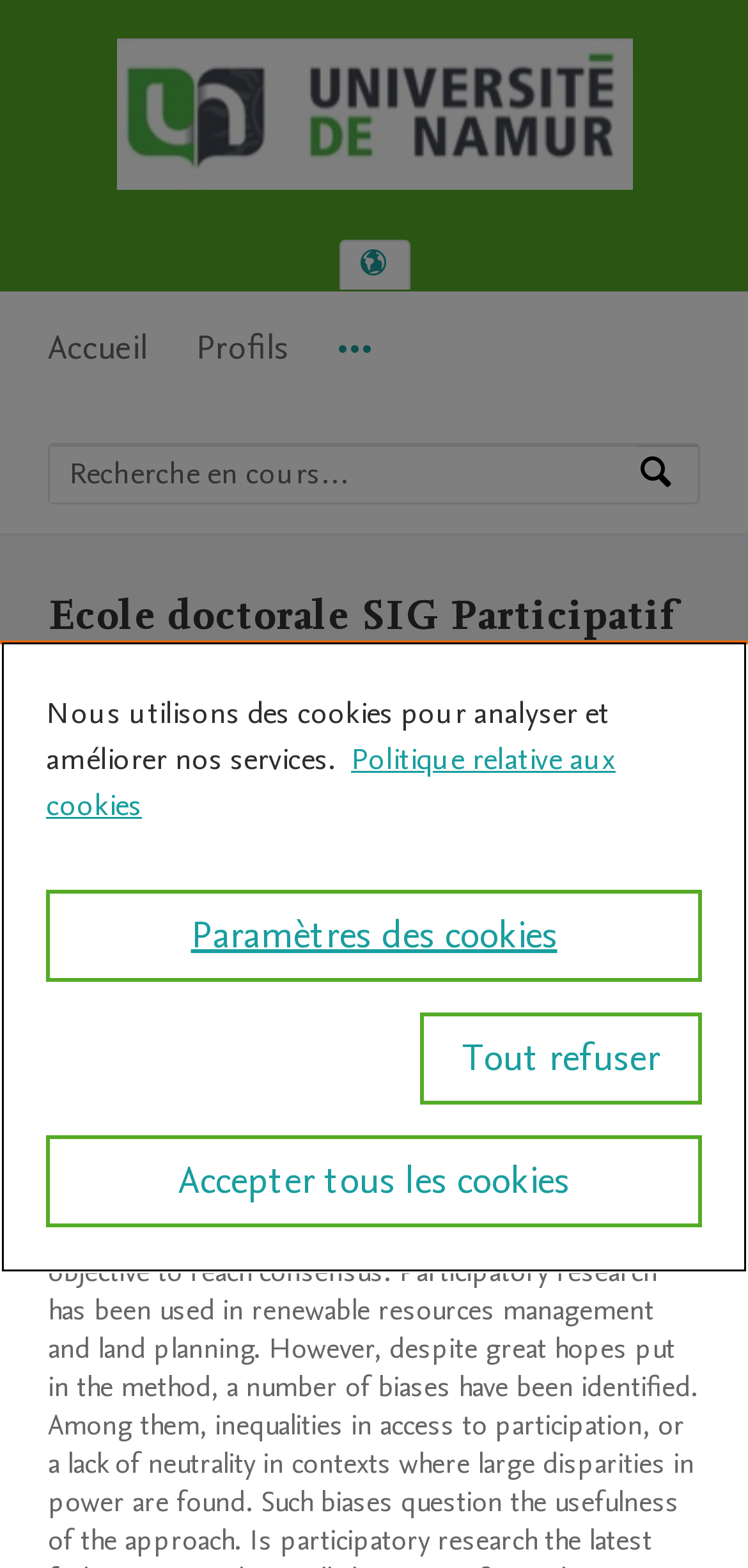Find the bounding box coordinates of the element to click in order to complete this instruction: "Select a language". The bounding box coordinates must be four float numbers between 0 and 1, denoted as [left, top, right, bottom].

[0.455, 0.154, 0.545, 0.185]